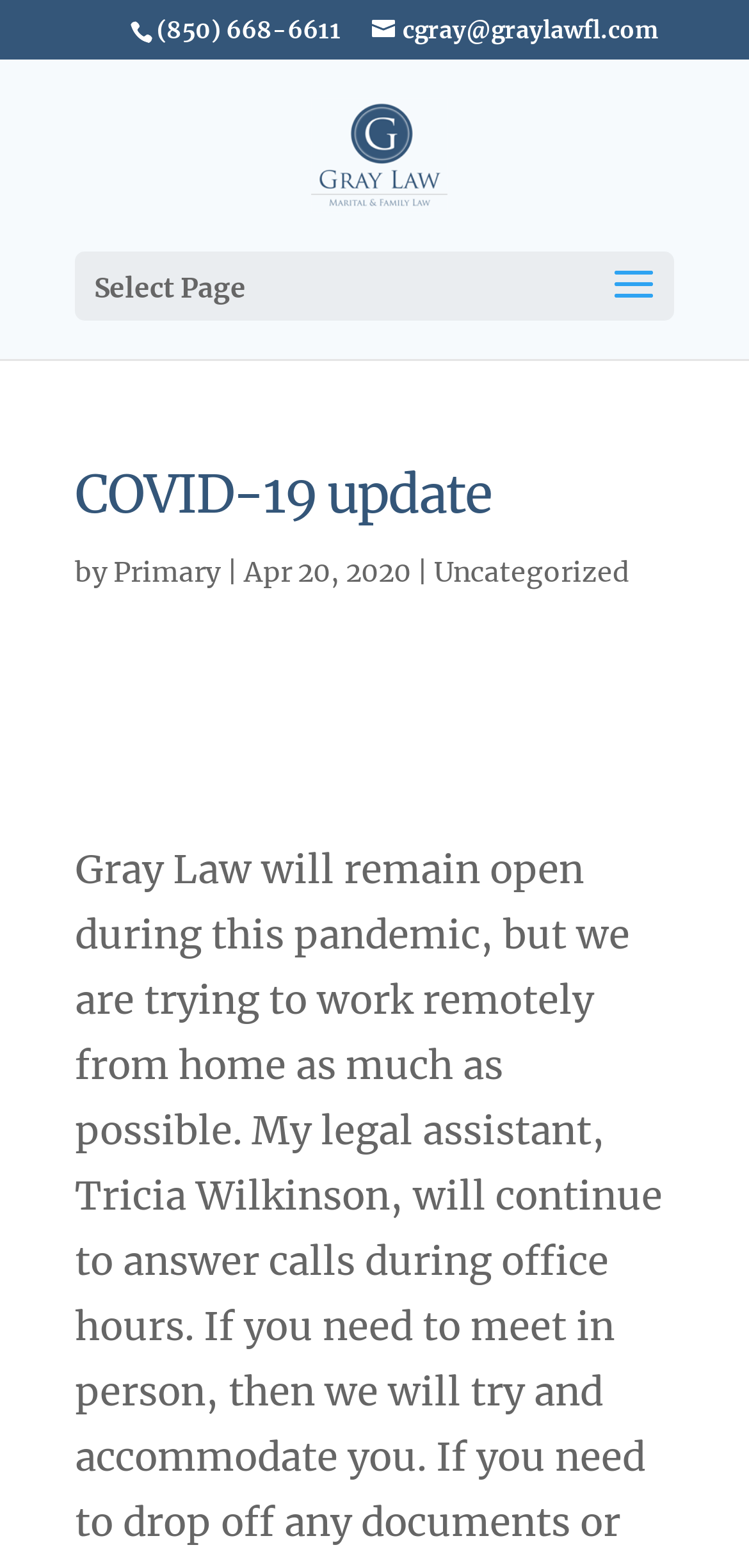Using the elements shown in the image, answer the question comprehensively: What is the phone number to contact Gray Law?

I found the phone number by looking at the link element with the OCR text '(850) 668-6611' which is located at the top of the page.